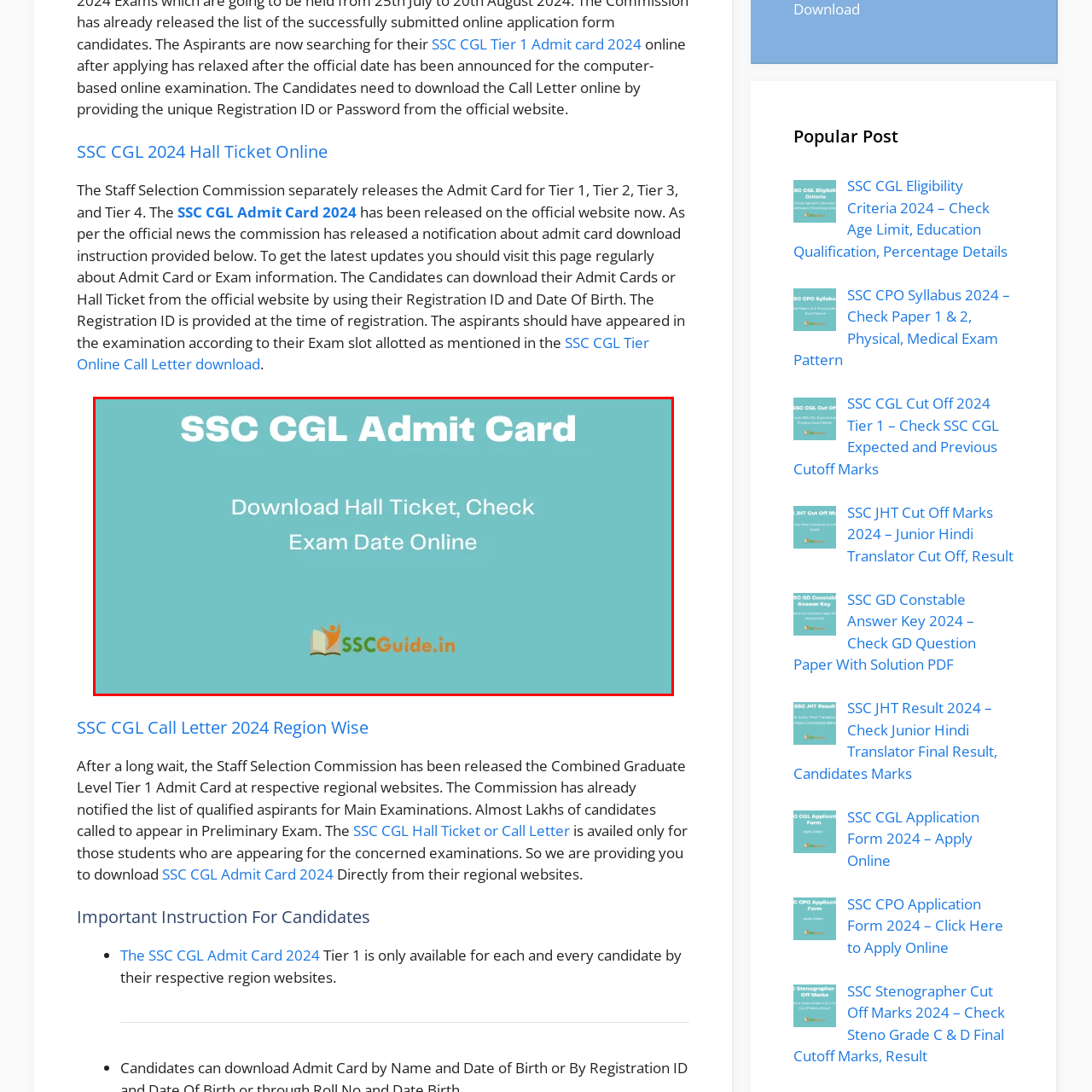Look at the area within the red bounding box, provide a one-word or phrase response to the following question: What is the source of the information?

SSCGuide.in